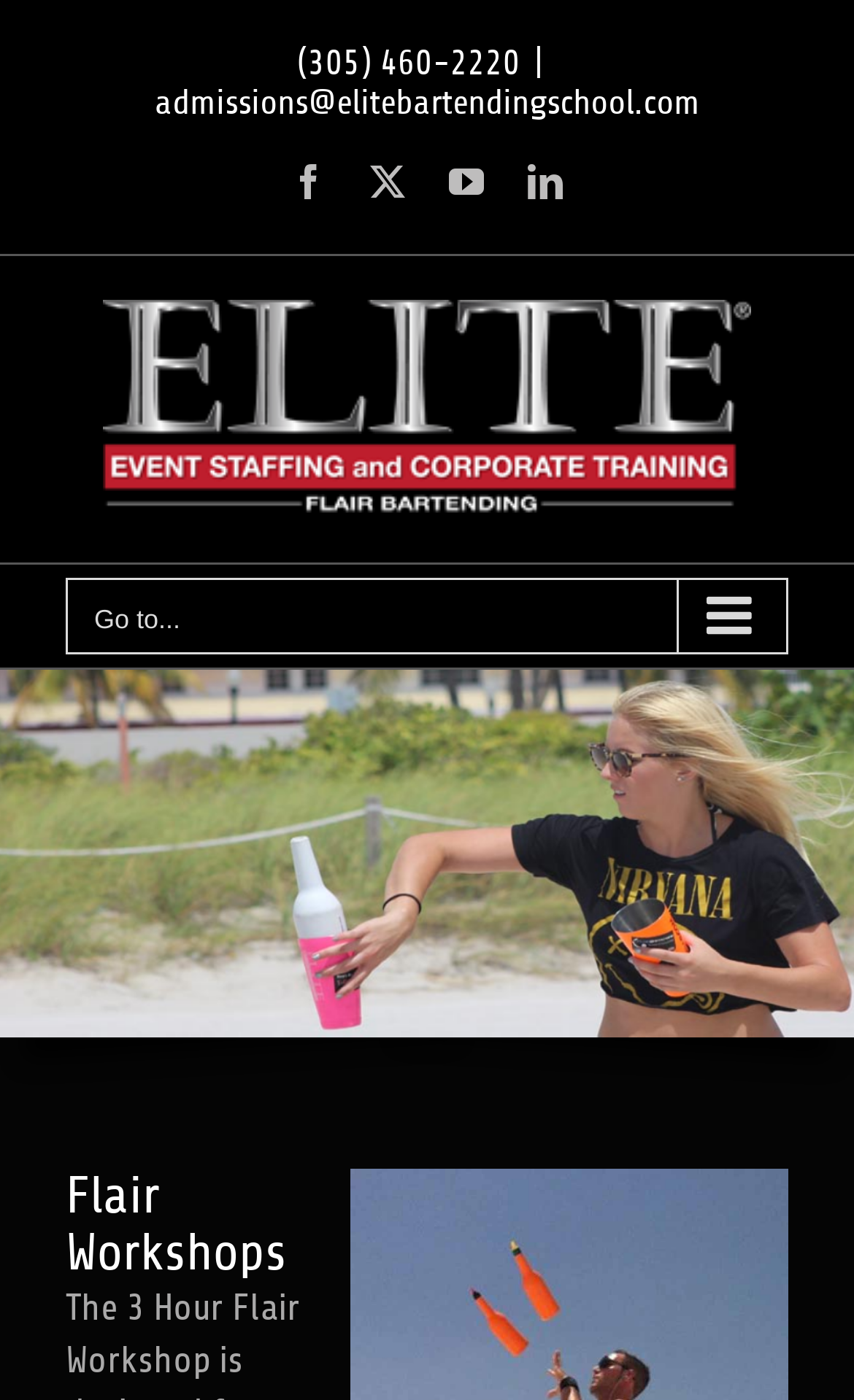Identify and provide the bounding box coordinates of the UI element described: "Go to...". The coordinates should be formatted as [left, top, right, bottom], with each number being a float between 0 and 1.

[0.077, 0.413, 0.923, 0.468]